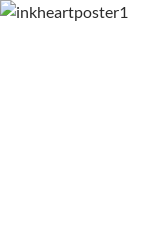Who plays the villain in the movie 'Inkheart'? From the image, respond with a single word or brief phrase.

Andy Serkis